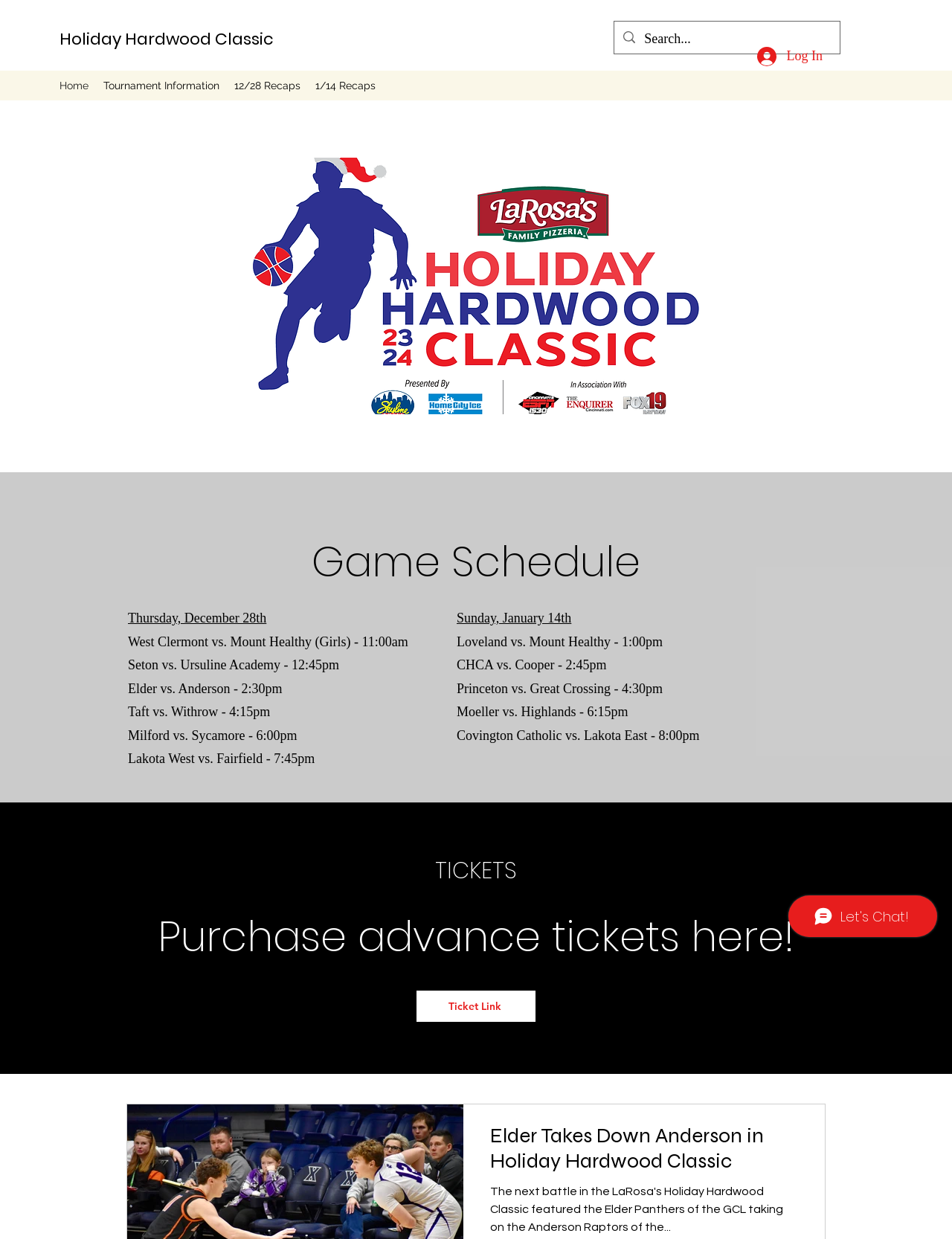What is the name of the team playing at 11:00am?
Please provide a single word or phrase as the answer based on the screenshot.

West Clermont